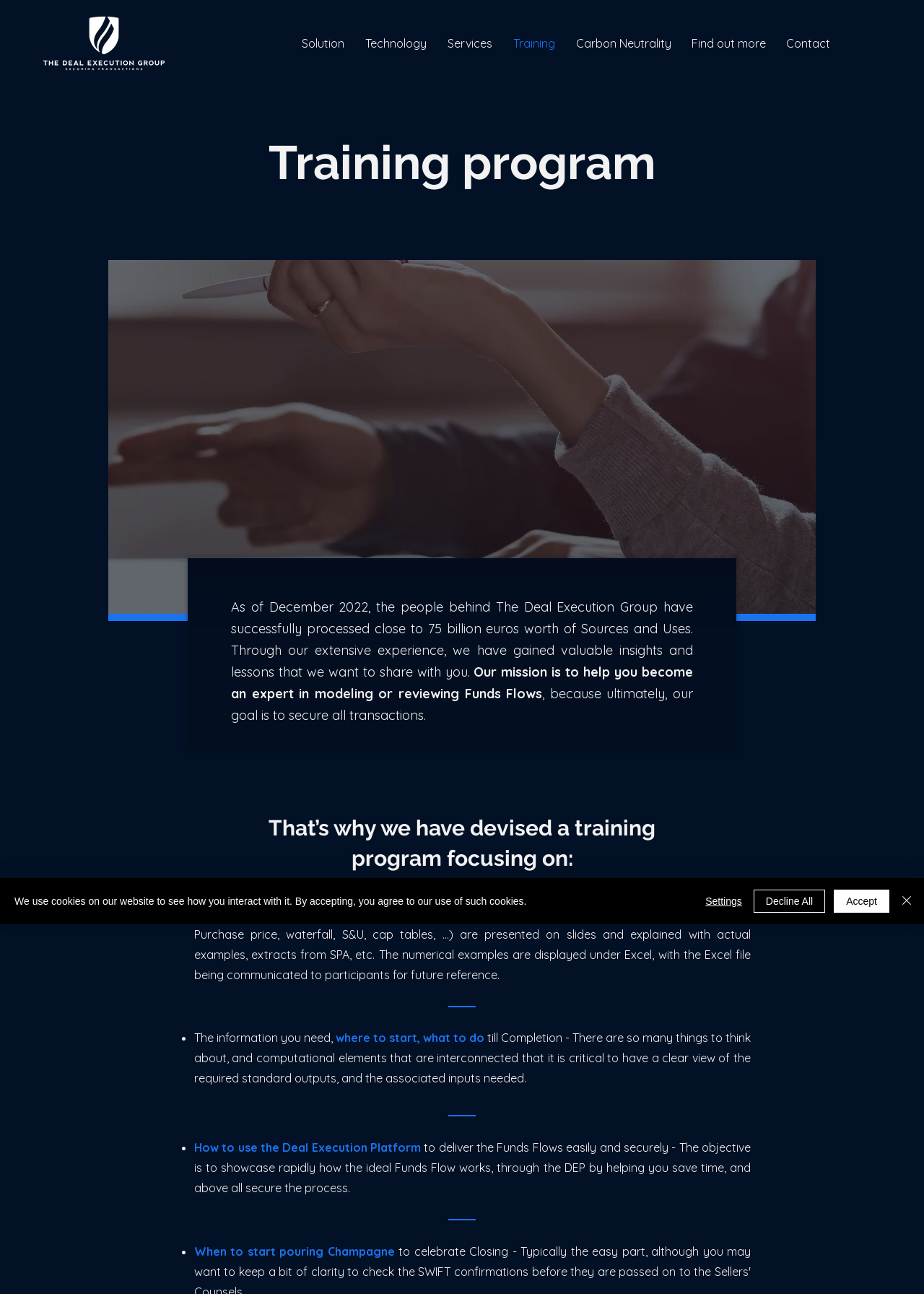Identify the bounding box coordinates of the region that should be clicked to execute the following instruction: "View 'Training program' heading".

[0.148, 0.1, 0.852, 0.152]